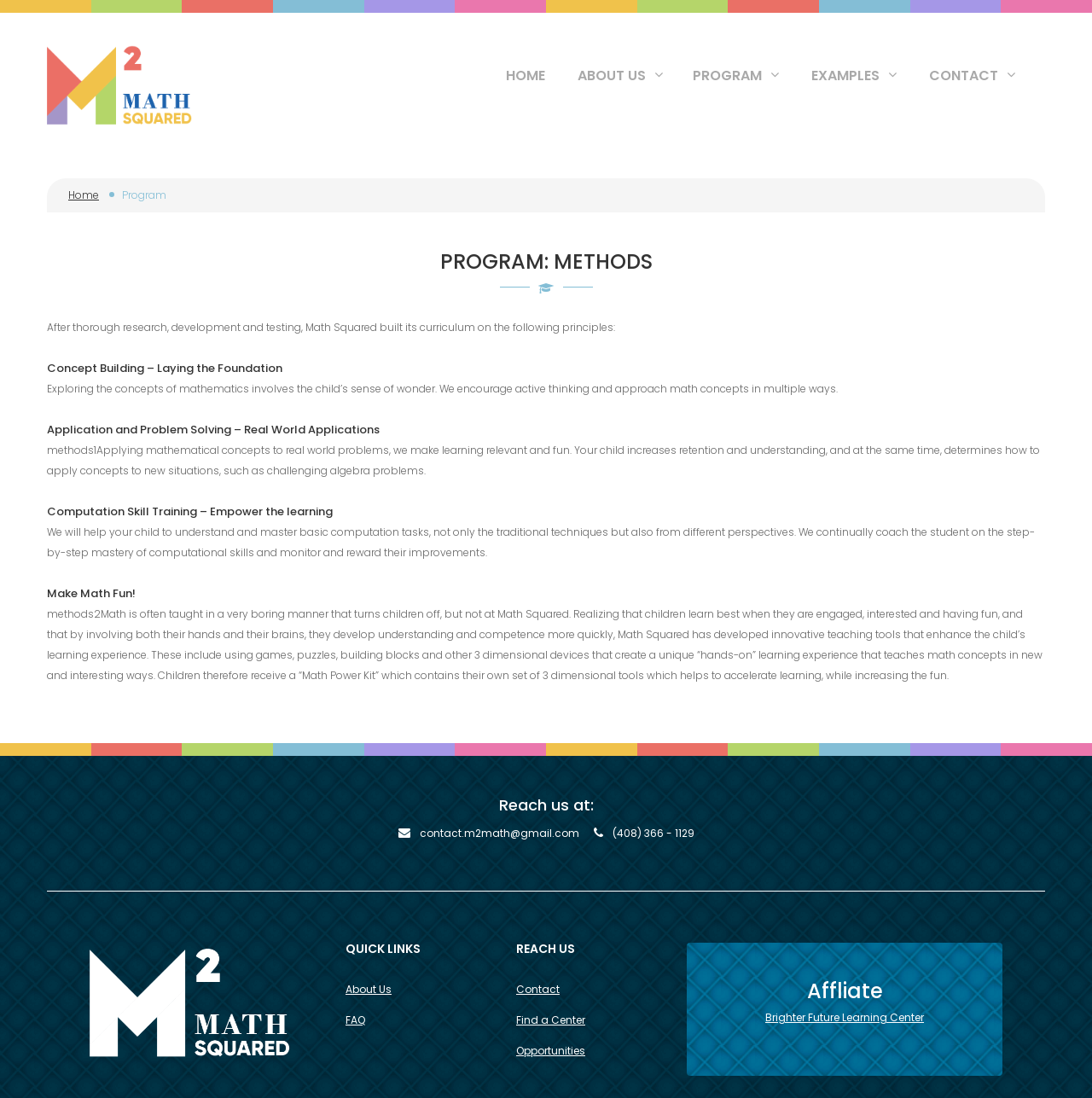What is the email address to contact?
Please provide a single word or phrase as your answer based on the screenshot.

contact.m2math@gmail.com